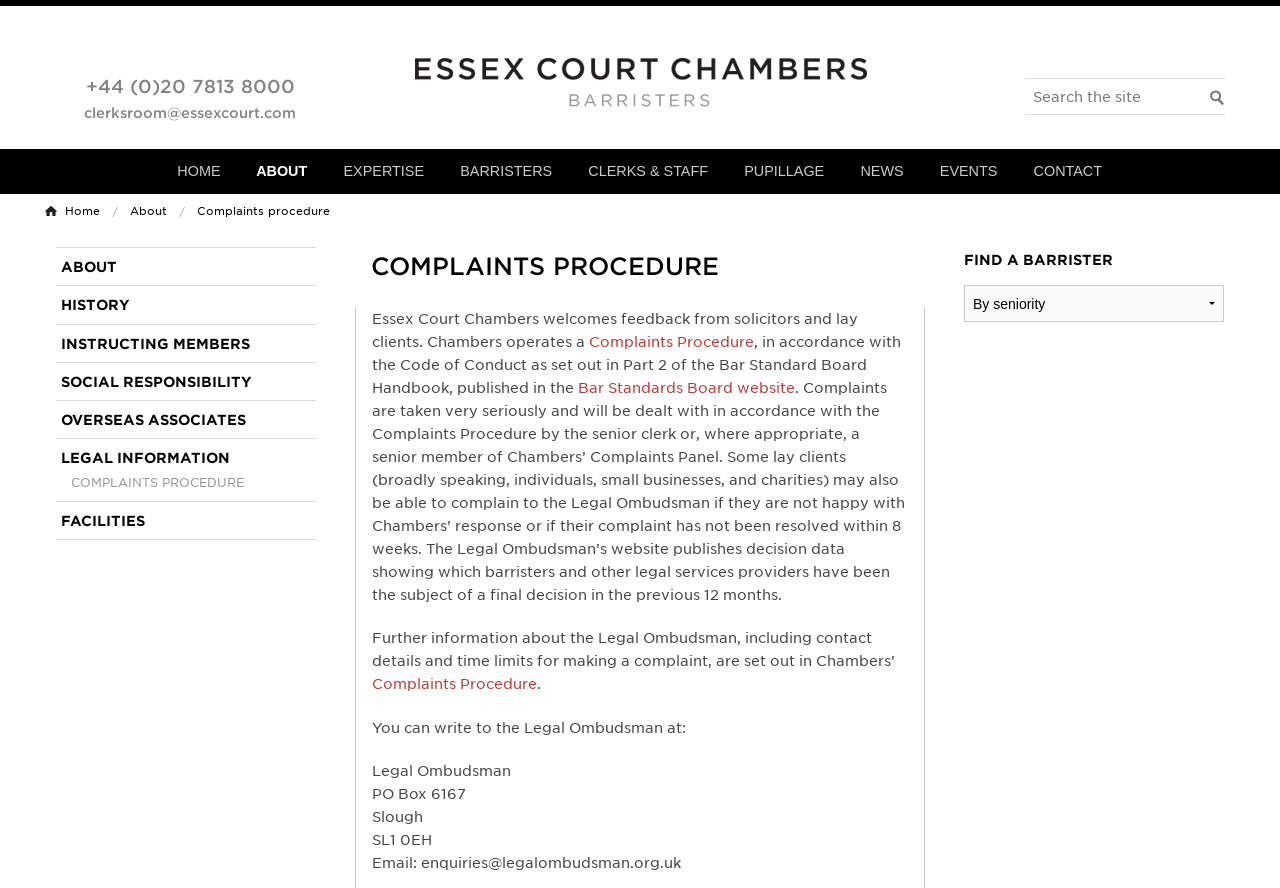Pinpoint the bounding box coordinates of the area that must be clicked to complete this instruction: "Search the site".

[0.801, 0.088, 0.957, 0.13]